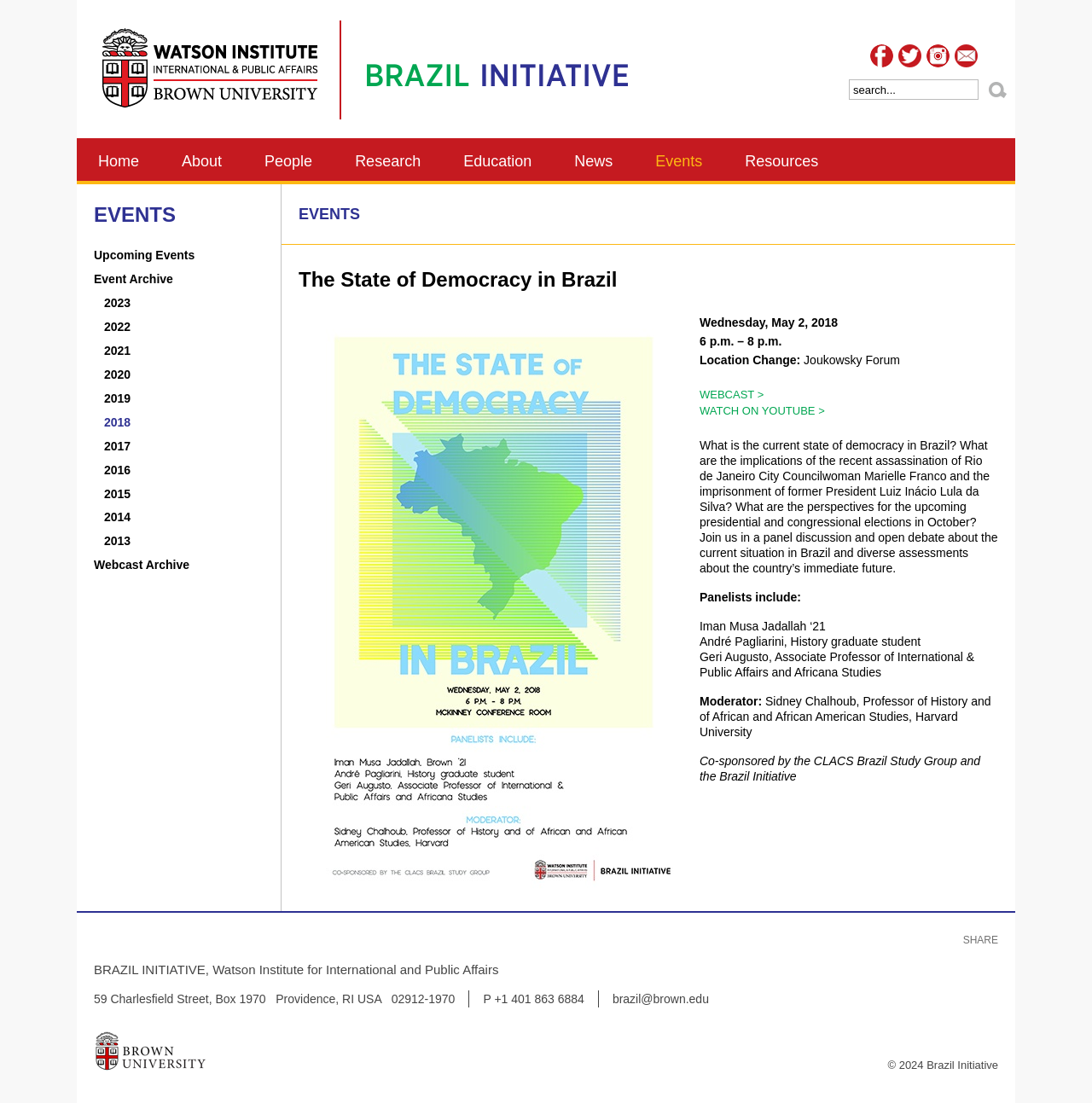Respond to the question below with a single word or phrase:
What is the event date mentioned on the webpage?

Wednesday, May 2, 2018